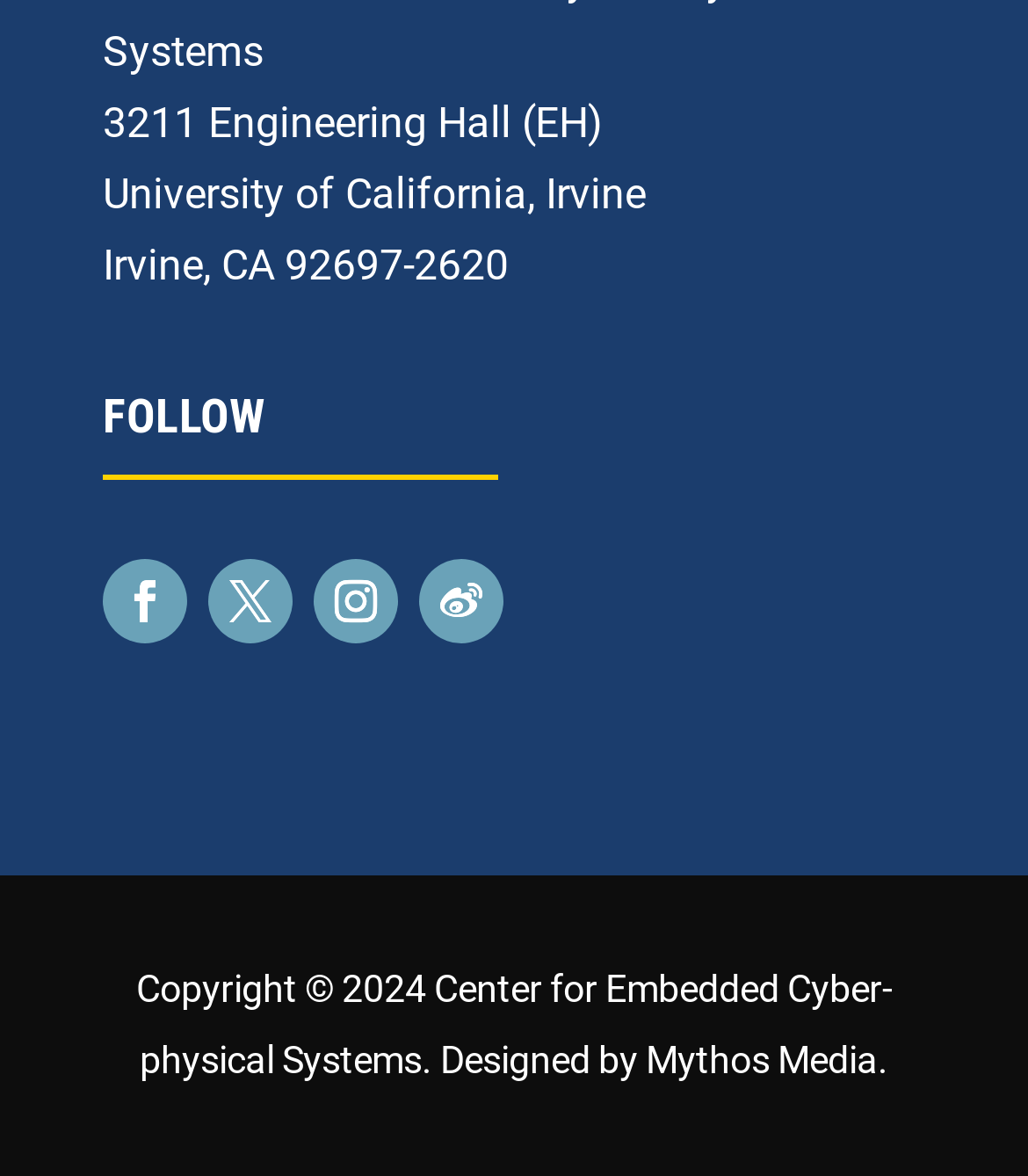What is the university's location? Analyze the screenshot and reply with just one word or a short phrase.

Irvine, CA 92697-2620